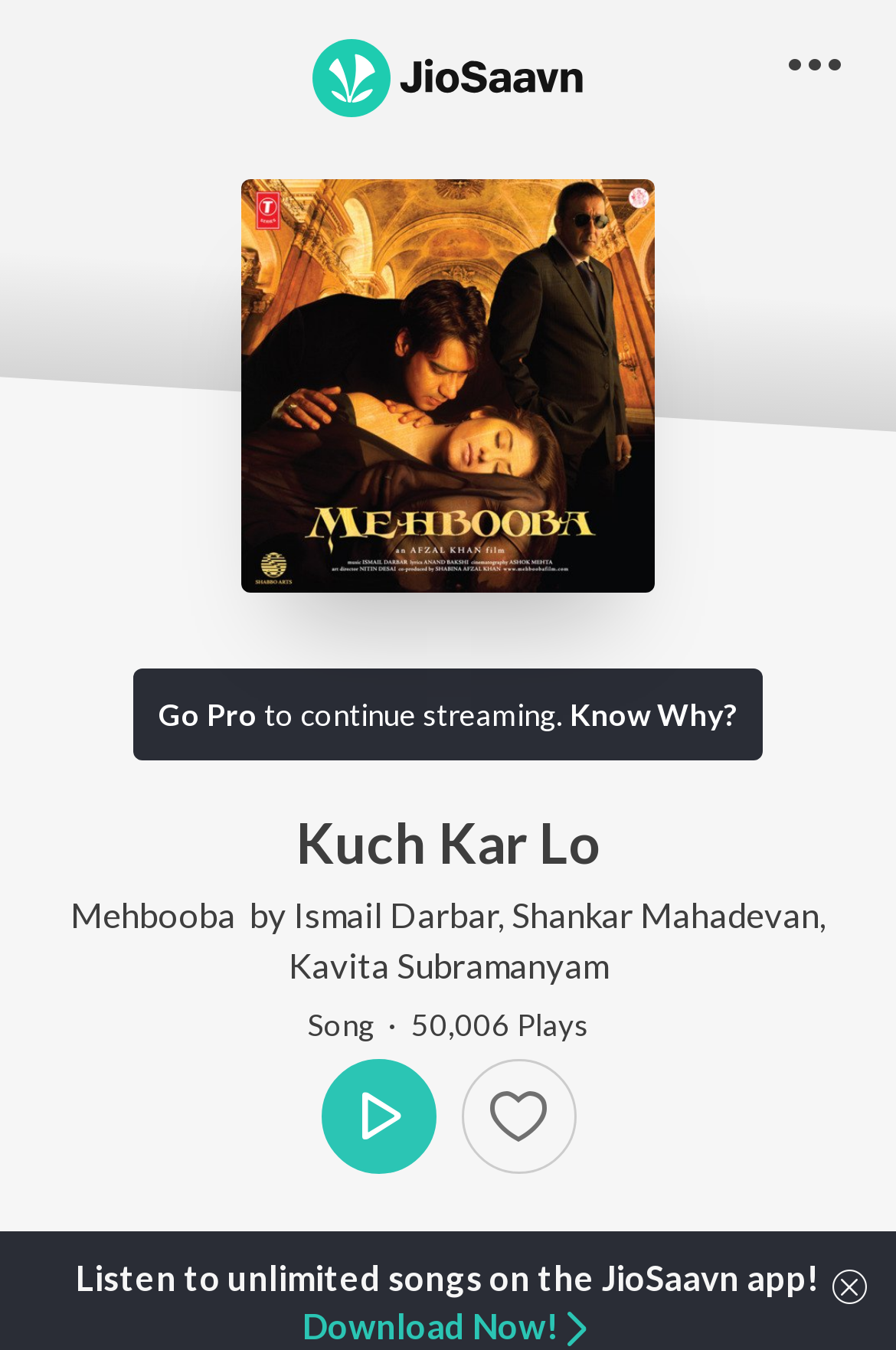What is the main title displayed on this webpage?

What's Hot on JioSaavn